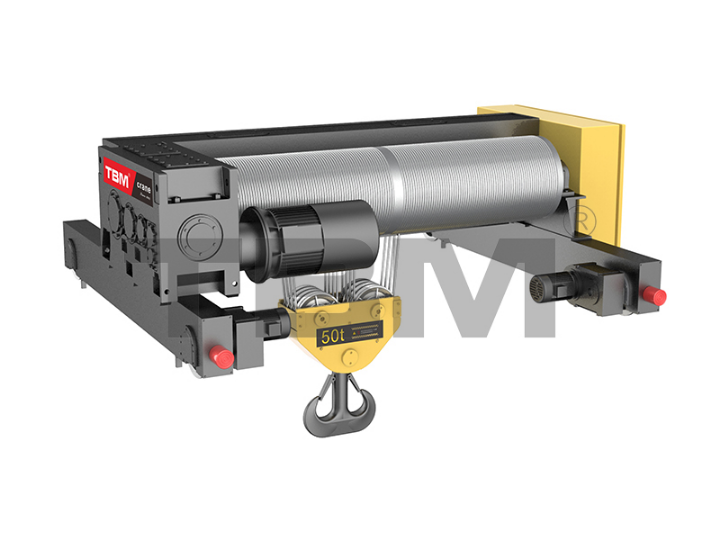Illustrate the image with a detailed and descriptive caption.

The image displays a customized electric winch designed for heavy lifting applications. It features a robust structure with a prominent motor integrated on one side, illustrating its power capabilities. The winch is equipped with a spool that holds wire rope, showcasing its capacity for lifting heavy loads, as indicated by the visible "50t" marking on the hook. This hook is designed for secure attachment, making it ideal for various industrial tasks. The design incorporates controls and safety features, evidenced by the red buttons, which enhance operational efficiency. This winch exemplifies modern engineering, tailored for functionality in demanding environments.